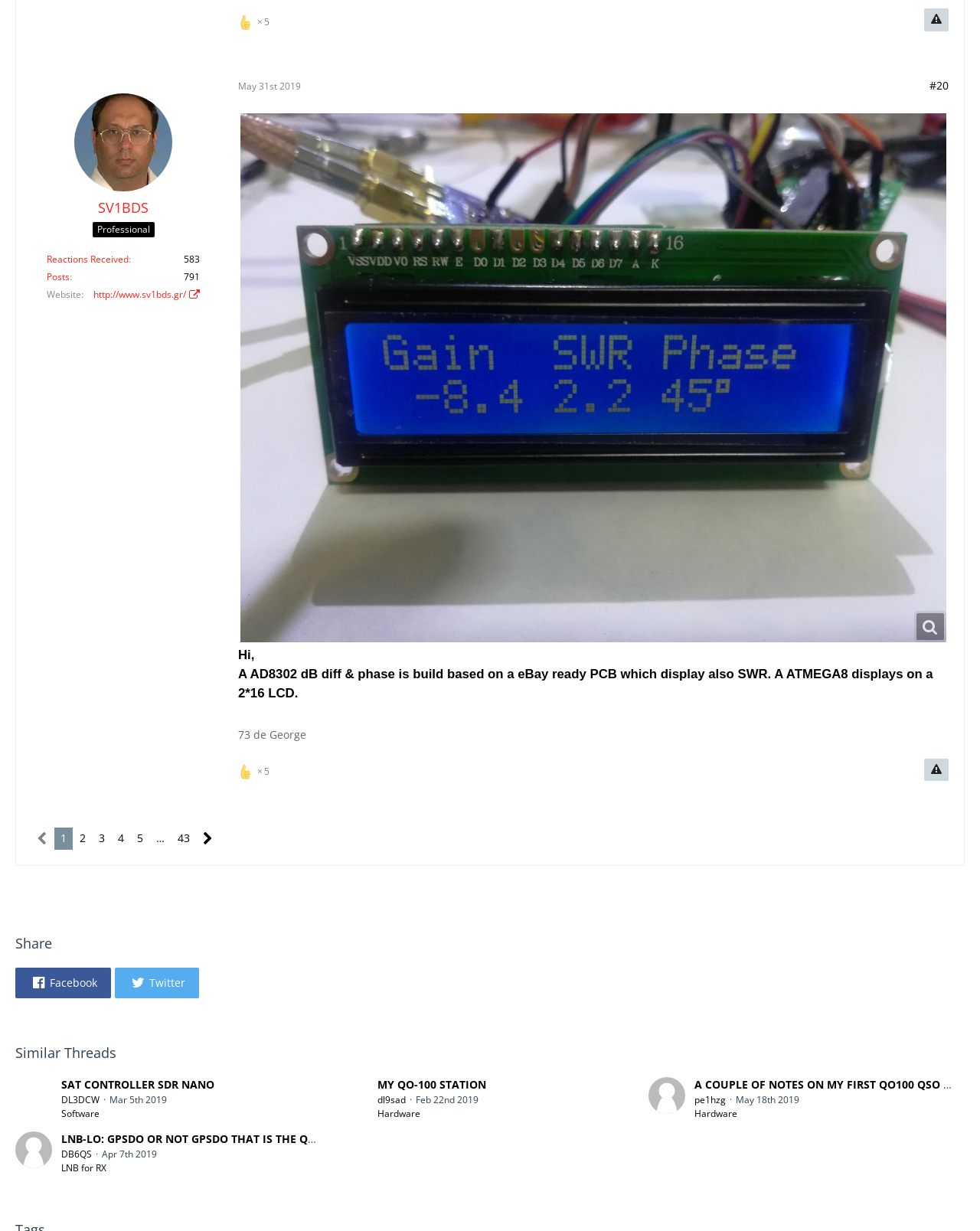How many pages are there in the thread?
Give a single word or phrase as your answer by examining the image.

43